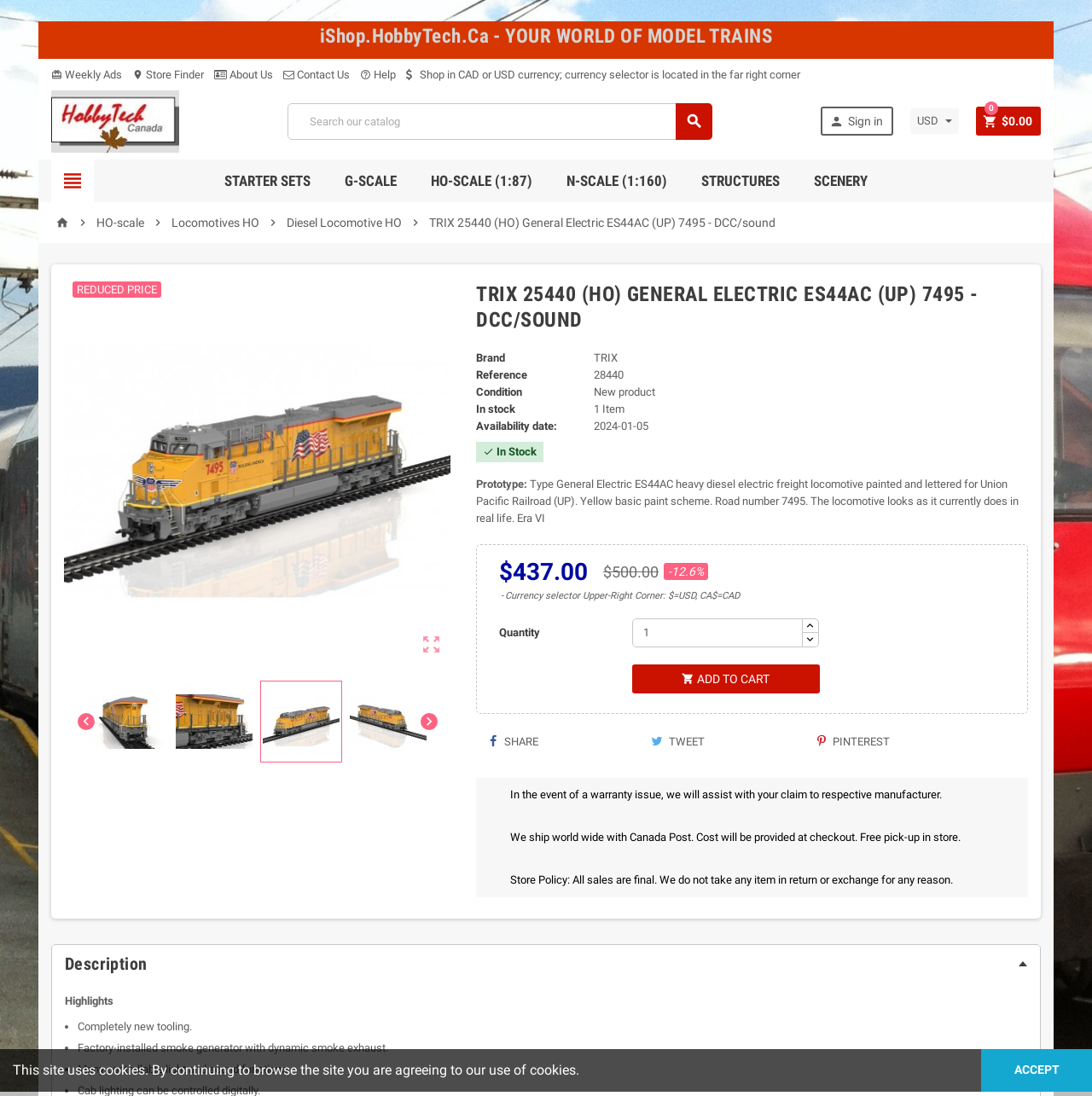Can you determine the bounding box coordinates of the area that needs to be clicked to fulfill the following instruction: "Search for a product"?

[0.263, 0.094, 0.652, 0.128]